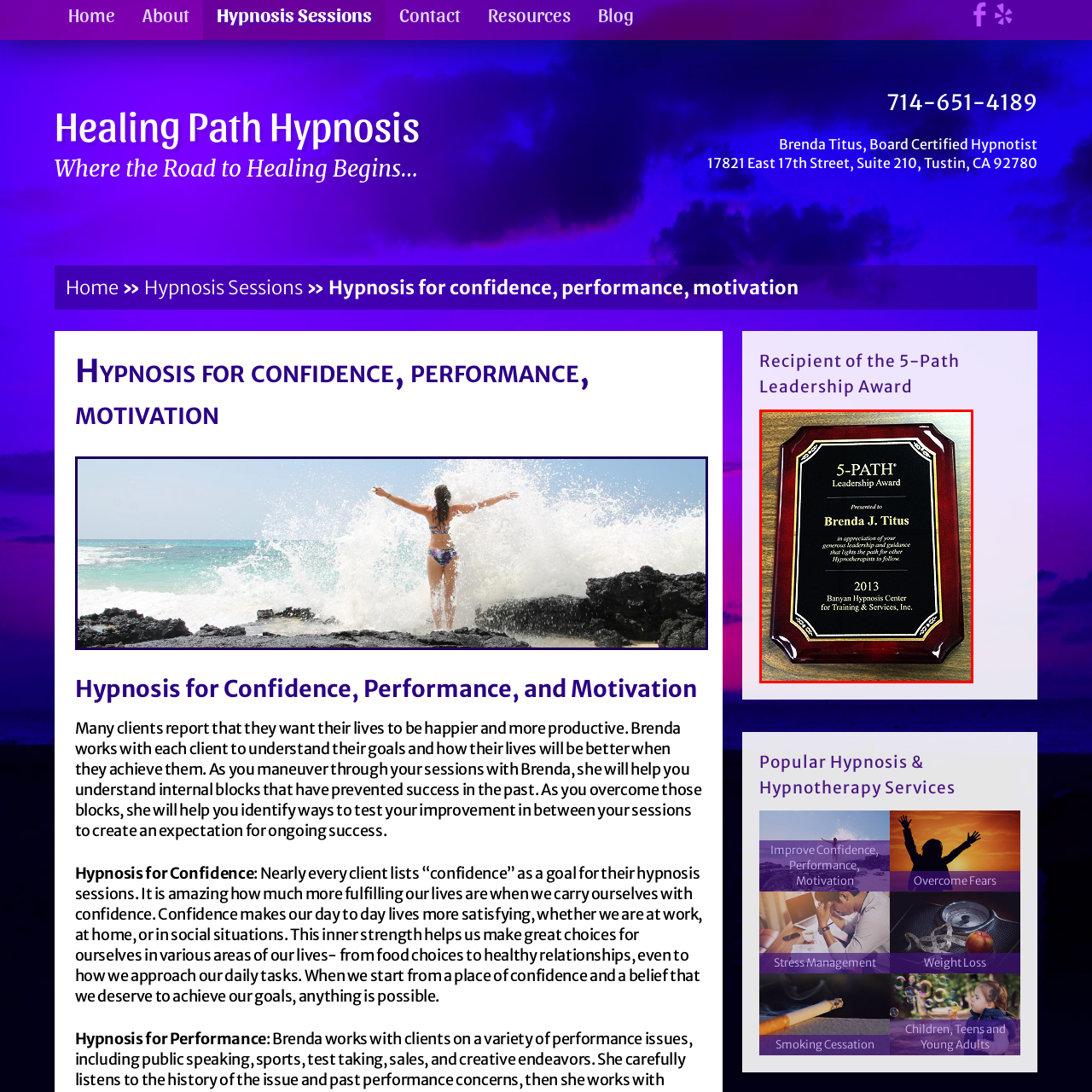Direct your attention to the red-bounded image and answer the question with a single word or phrase:
What is the name of the organization affiliated with the award?

Banyan Hypnosis Center for Training & Services, Inc.